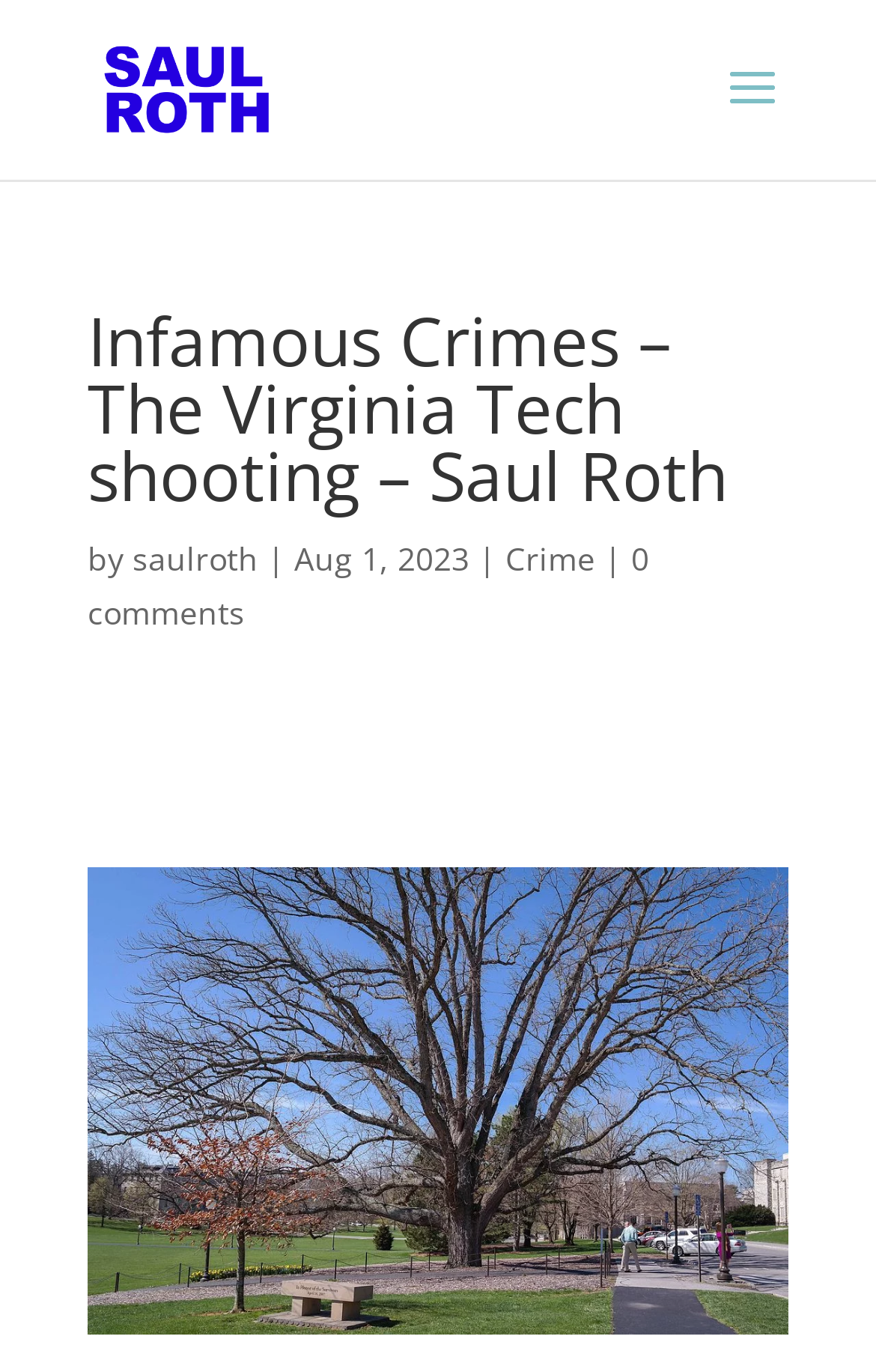What is the date of publication of this article?
Kindly give a detailed and elaborate answer to the question.

The date of publication of this article can be found in the top section of the webpage, where it says 'Aug 1, 2023'. This date is likely the date when the article was published.